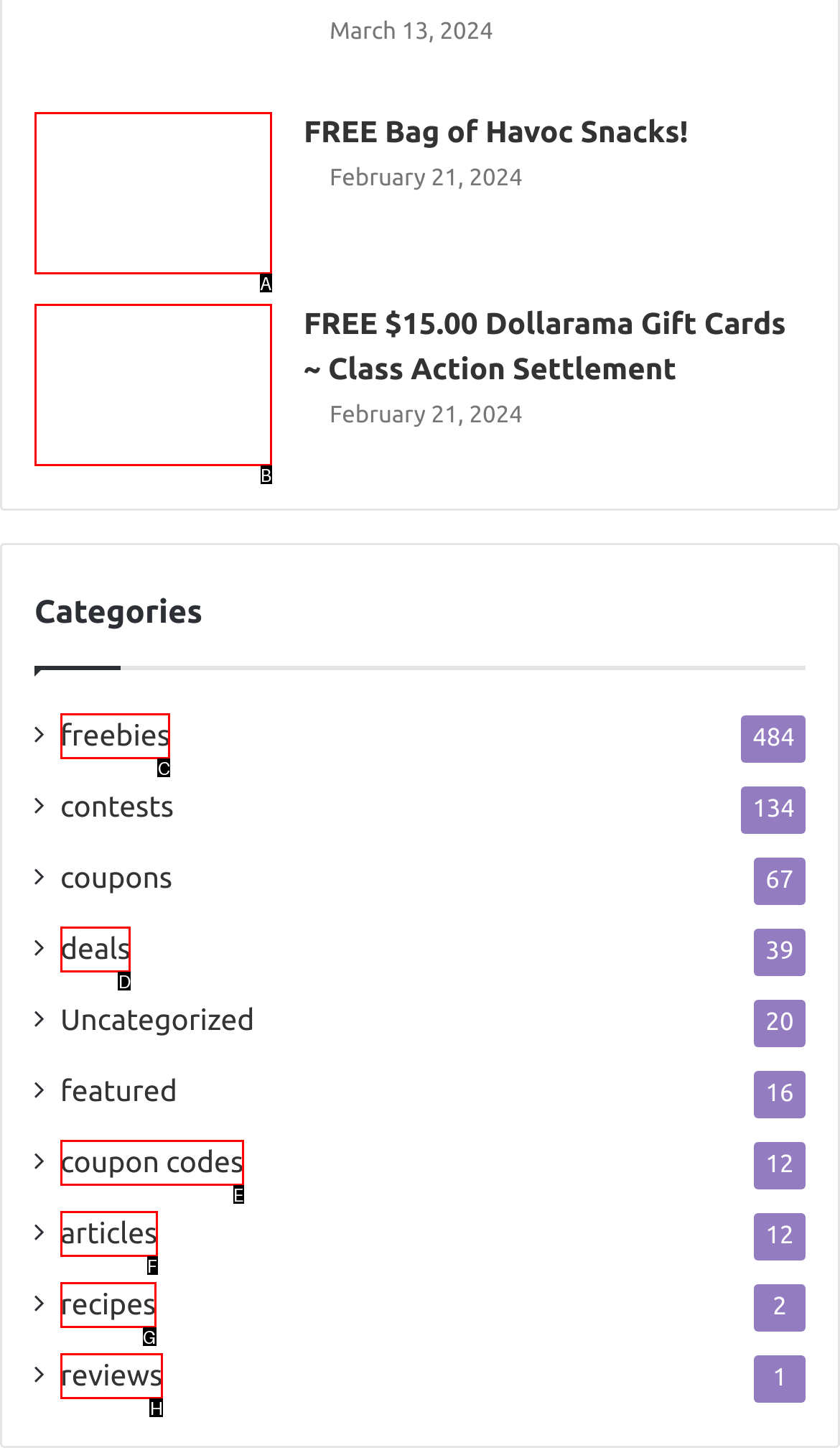Identify the matching UI element based on the description: coupon codes
Reply with the letter from the available choices.

E